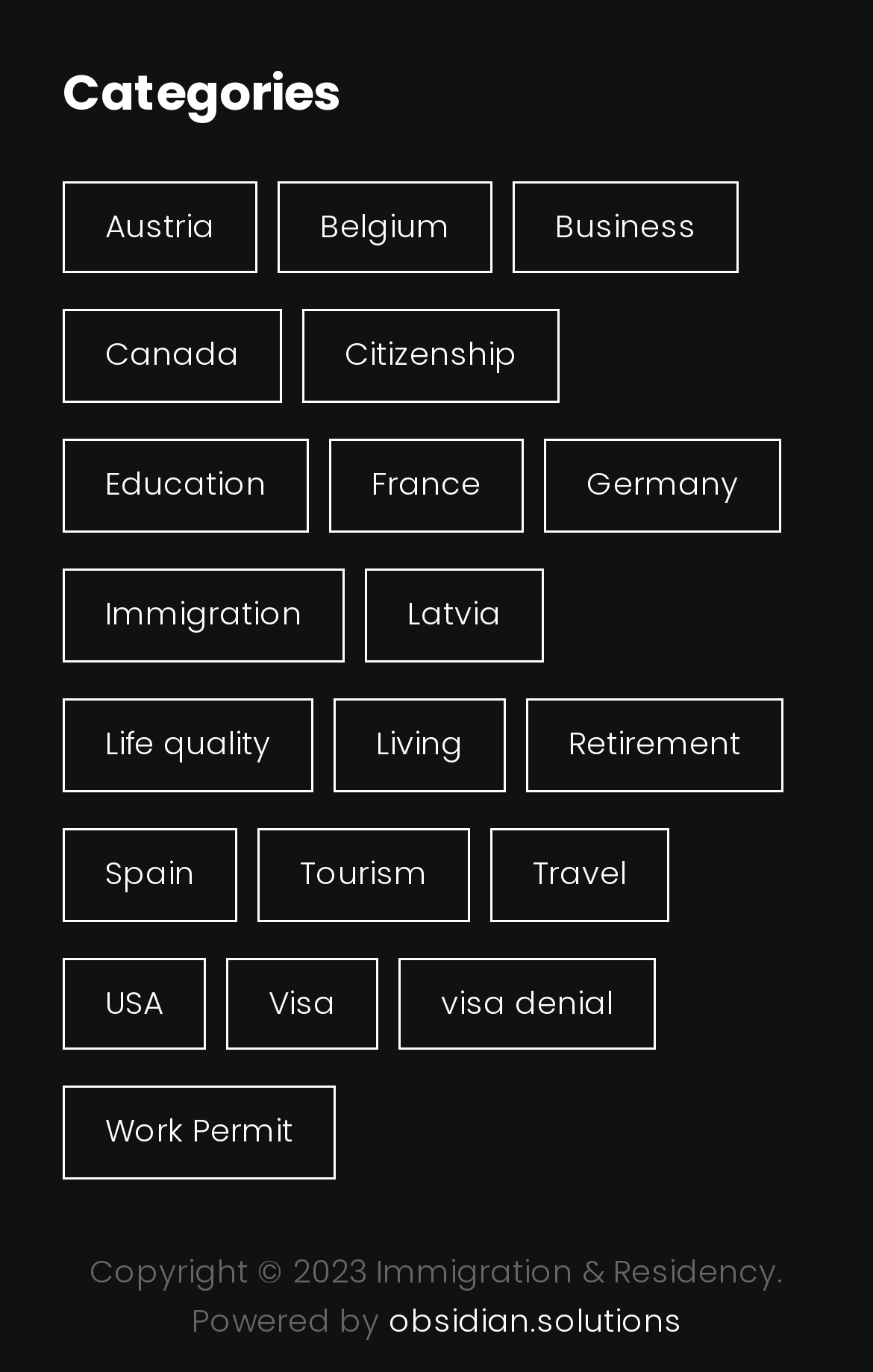Identify the bounding box coordinates of the region that needs to be clicked to carry out this instruction: "Explore Education". Provide these coordinates as four float numbers ranging from 0 to 1, i.e., [left, top, right, bottom].

[0.072, 0.32, 0.354, 0.388]